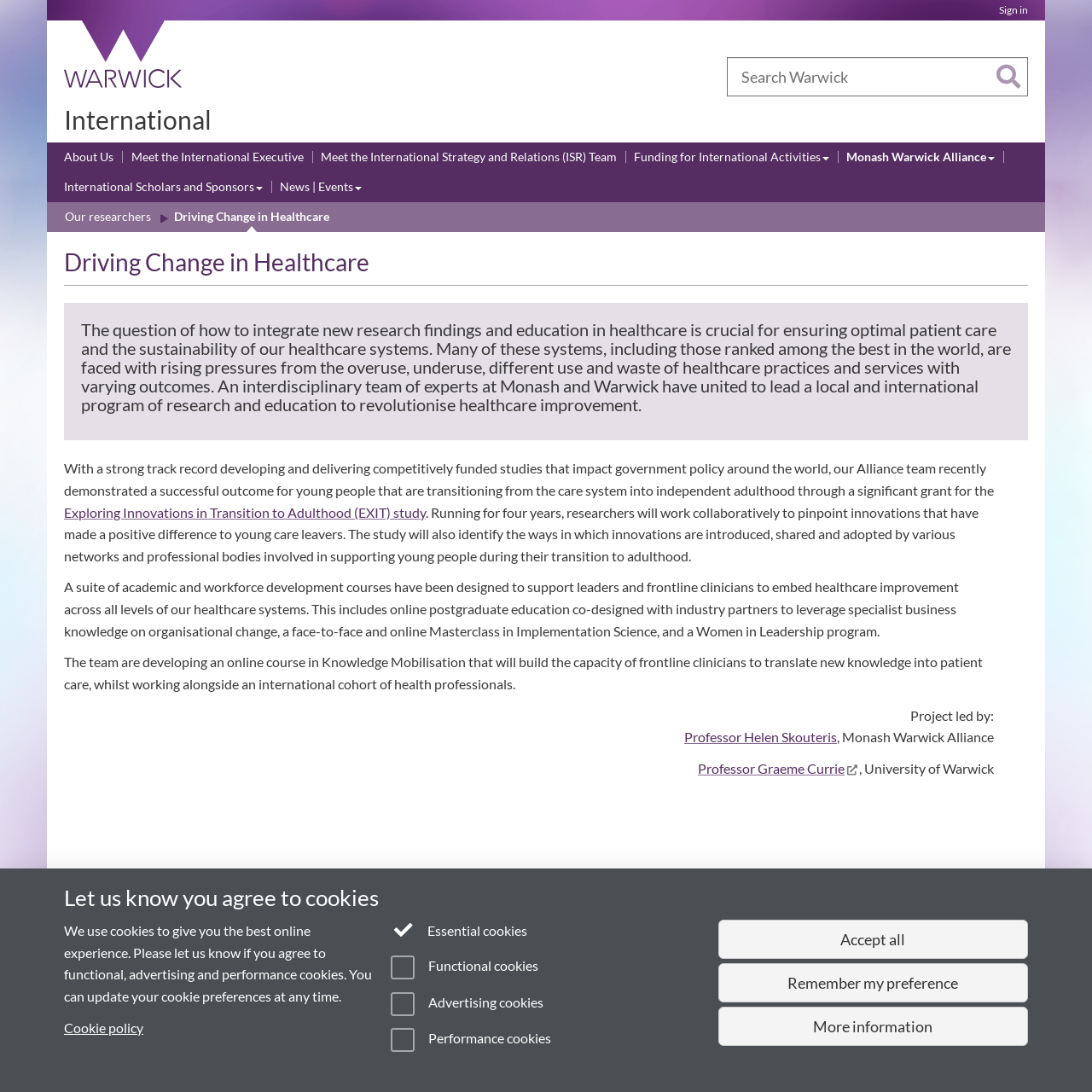Provide the bounding box coordinates of the HTML element this sentence describes: "Modern Slavery Statement". The bounding box coordinates consist of four float numbers between 0 and 1, i.e., [left, top, right, bottom].

[0.314, 0.955, 0.422, 0.967]